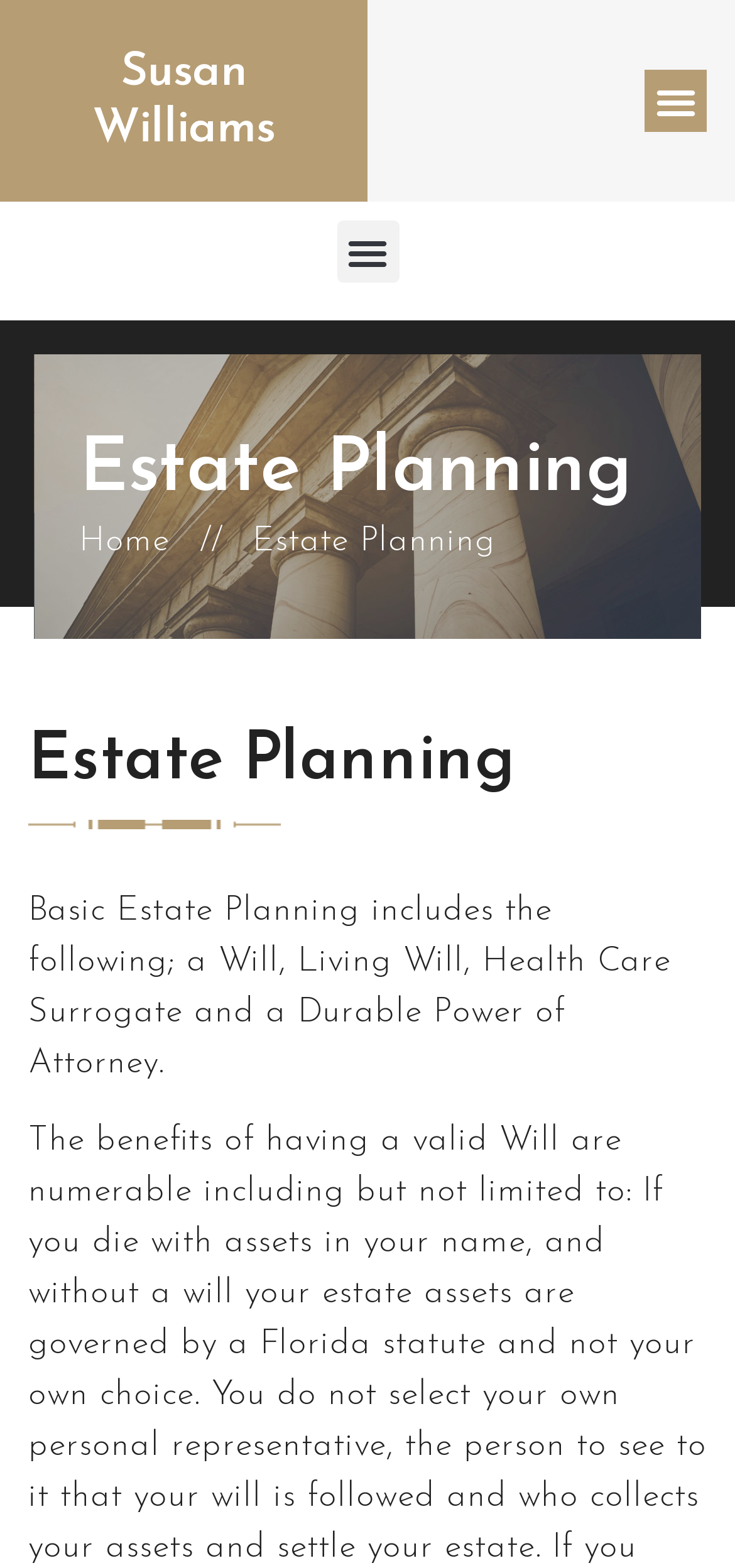What is included in Basic Estate Planning?
Look at the webpage screenshot and answer the question with a detailed explanation.

I inferred this answer by reading the StaticText element that describes what is included in Basic Estate Planning. The text explicitly lists the four components, making it clear what is included.